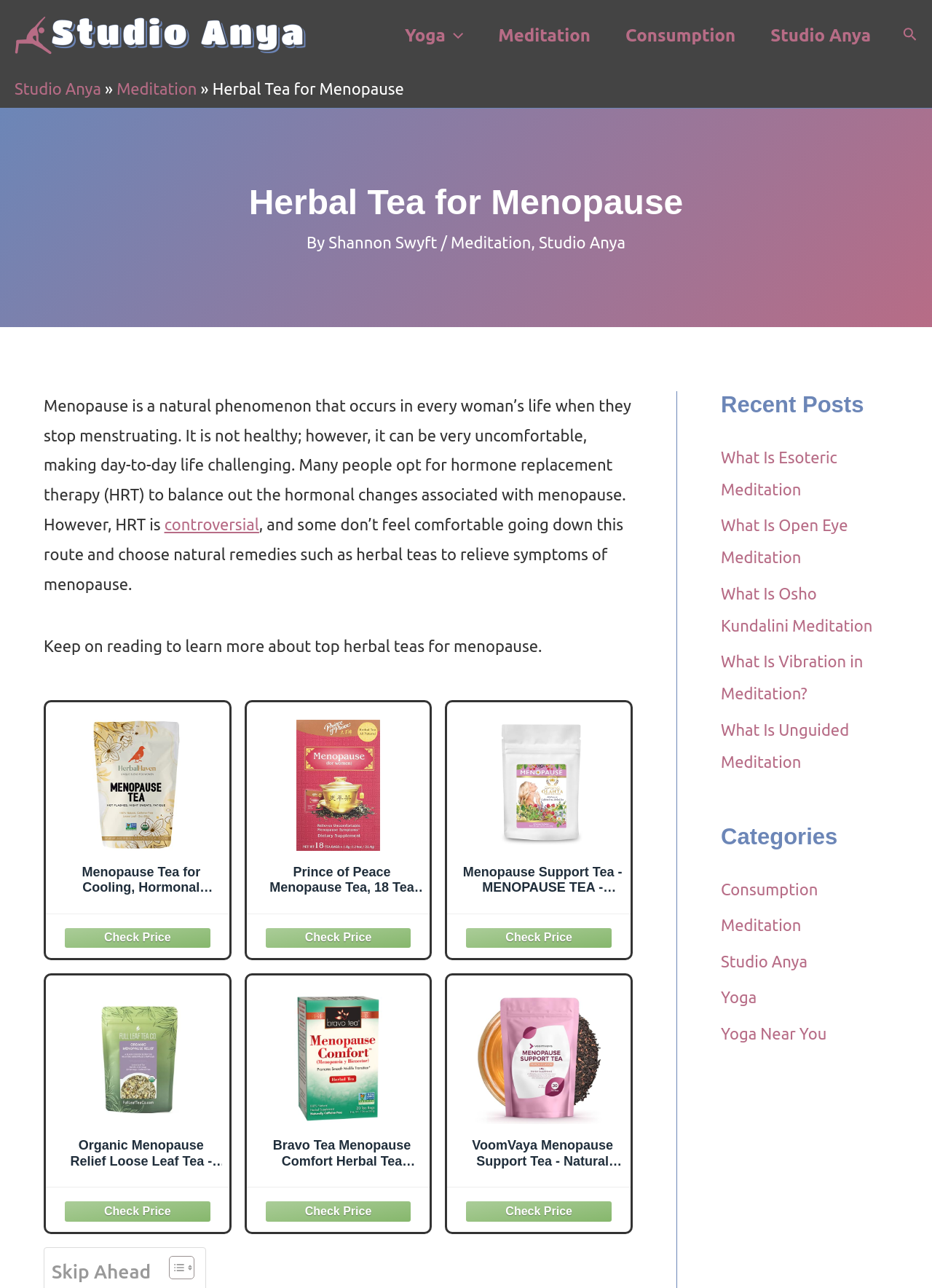Determine the bounding box coordinates of the clickable element to complete this instruction: "Explore the 'Recent Posts' section". Provide the coordinates in the format of four float numbers between 0 and 1, [left, top, right, bottom].

[0.773, 0.304, 0.952, 0.604]